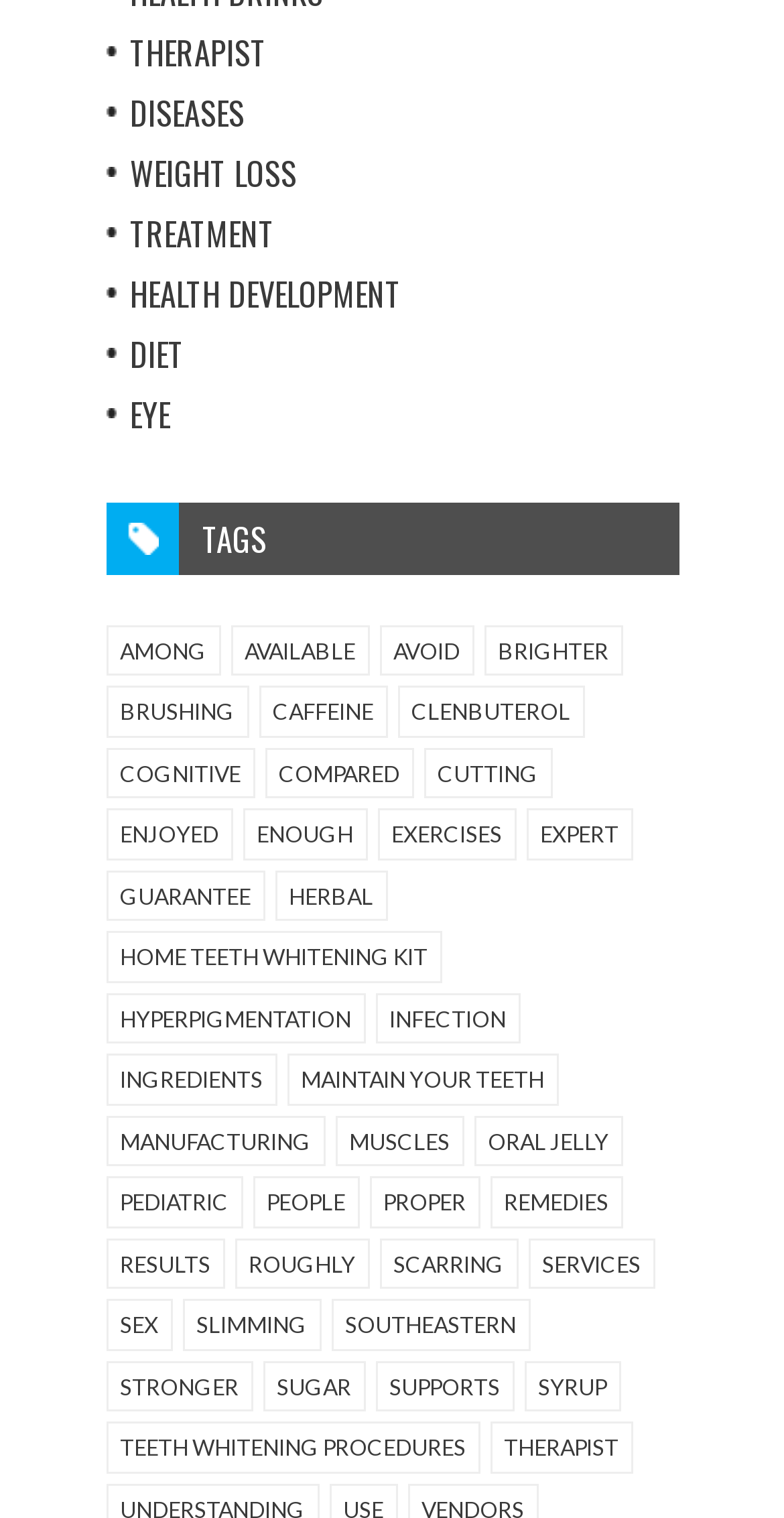What is the category of the link 'WEIGHT LOSS'?
Give a comprehensive and detailed explanation for the question.

The link 'WEIGHT LOSS' is categorized under 'HEALTH DEVELOPMENT' which is one of the main categories listed at the top of the webpage.